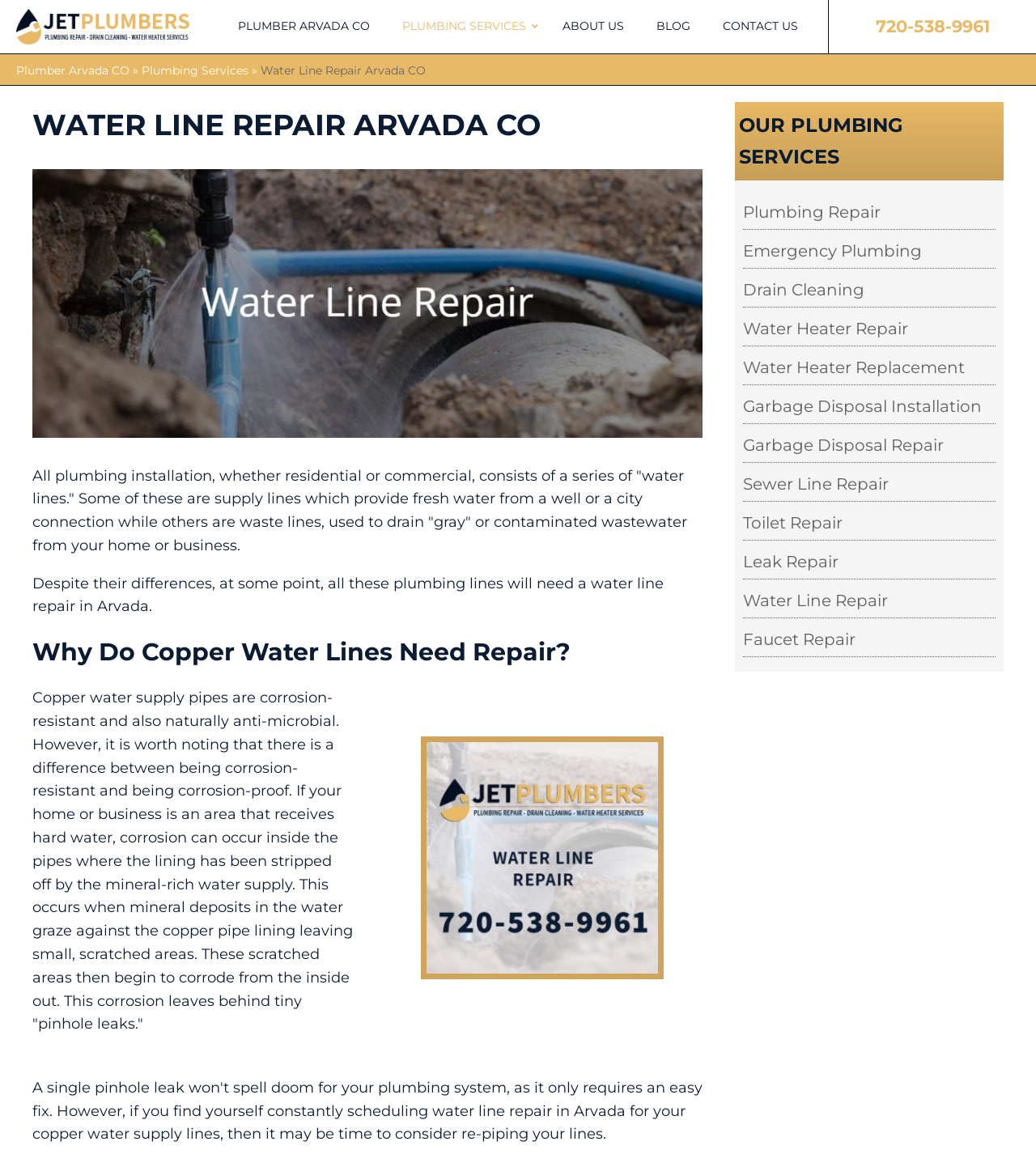Identify the bounding box coordinates of the area that should be clicked in order to complete the given instruction: "Navigate to PLUMBER ARVADA CO". The bounding box coordinates should be four float numbers between 0 and 1, i.e., [left, top, right, bottom].

[0.214, 0.007, 0.372, 0.039]